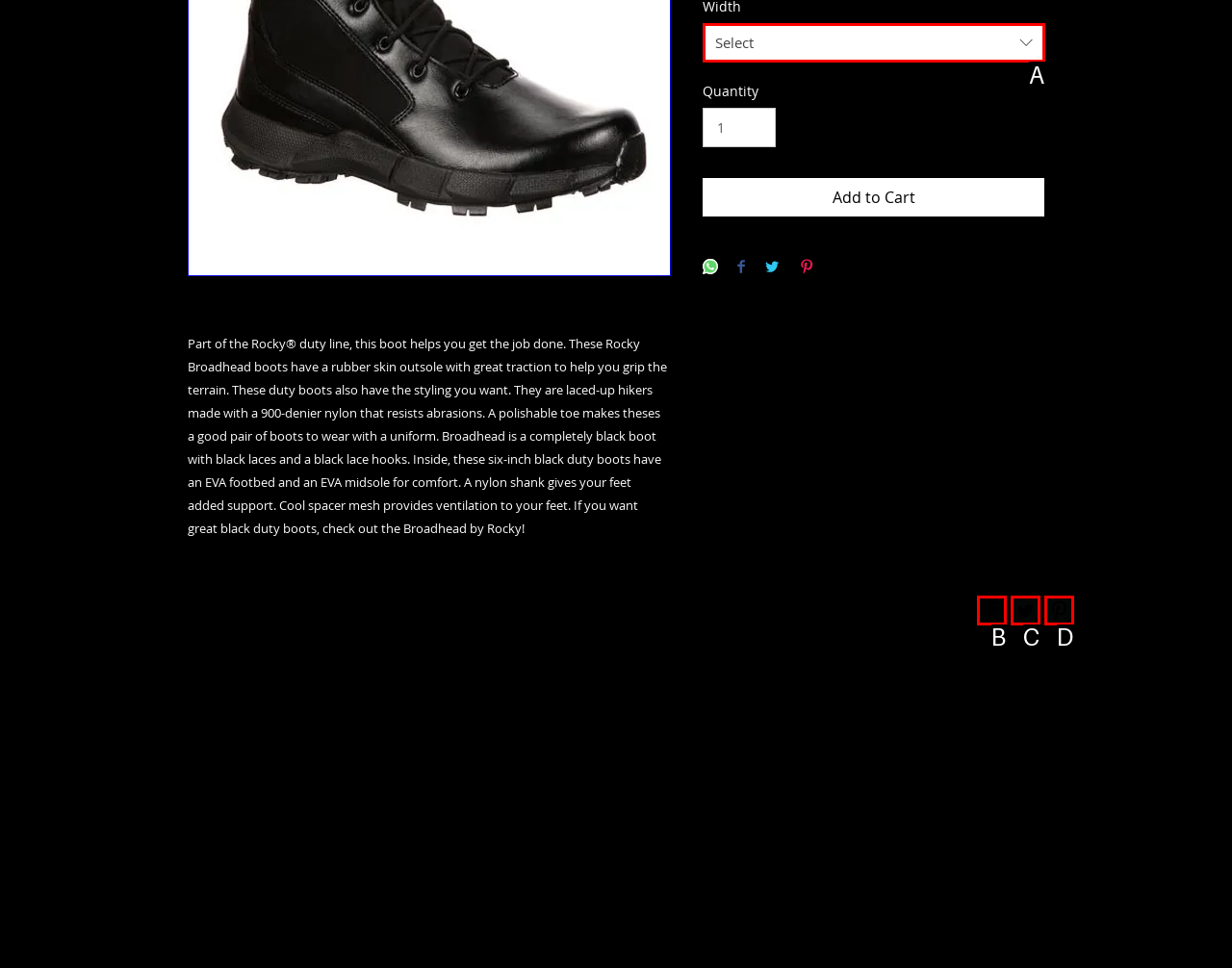Refer to the description: aria-label="b-facebook" and choose the option that best fits. Provide the letter of that option directly from the options.

B